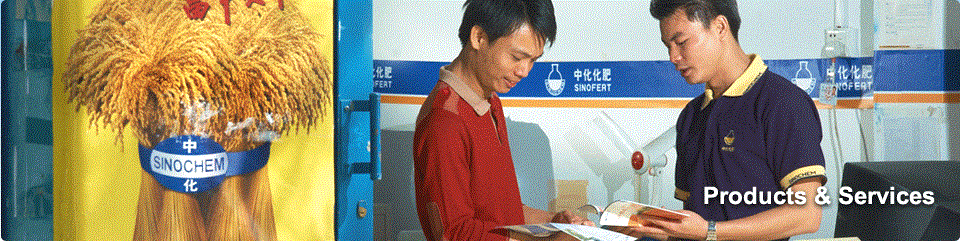Explain the scene depicted in the image, including all details.

The image showcases a professional interaction between two individuals, likely in an agricultural setting, emphasizing the services provided by Sinochem, a leading company in agricultural products and services. On the left, a vivid poster displays an arrangement of golden wheat or grass, adorned with the Sinochem logo, symbolizing the company’s focus on agriculture. The individuals appear engaged in a discussion, examining printed materials or brochures that likely contain information about Sinochem’s offerings. The backdrop is subtly marked with branding elements, reinforcing the connection to the company's agricultural services. The caption "Products & Services" appears prominently to the right, highlighting the home of various agricultural solutions designed to enhance productivity and support farmers. This imagery reflects Sinochem's commitment to education and resource provision within the agricultural sector.